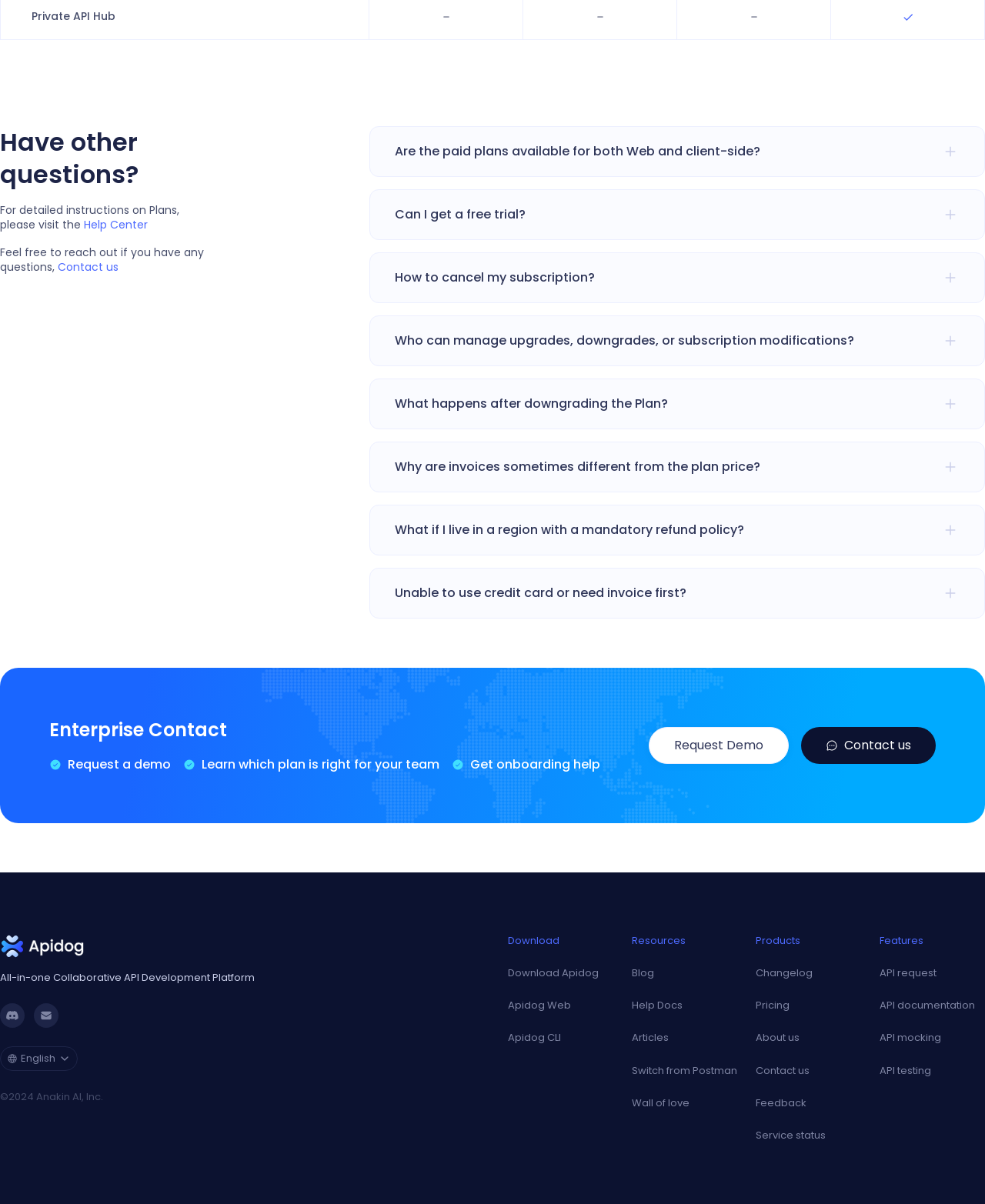Please find the bounding box coordinates of the element that needs to be clicked to perform the following instruction: "Select a language from the dropdown menu". The bounding box coordinates should be four float numbers between 0 and 1, represented as [left, top, right, bottom].

[0.0, 0.869, 0.079, 0.89]